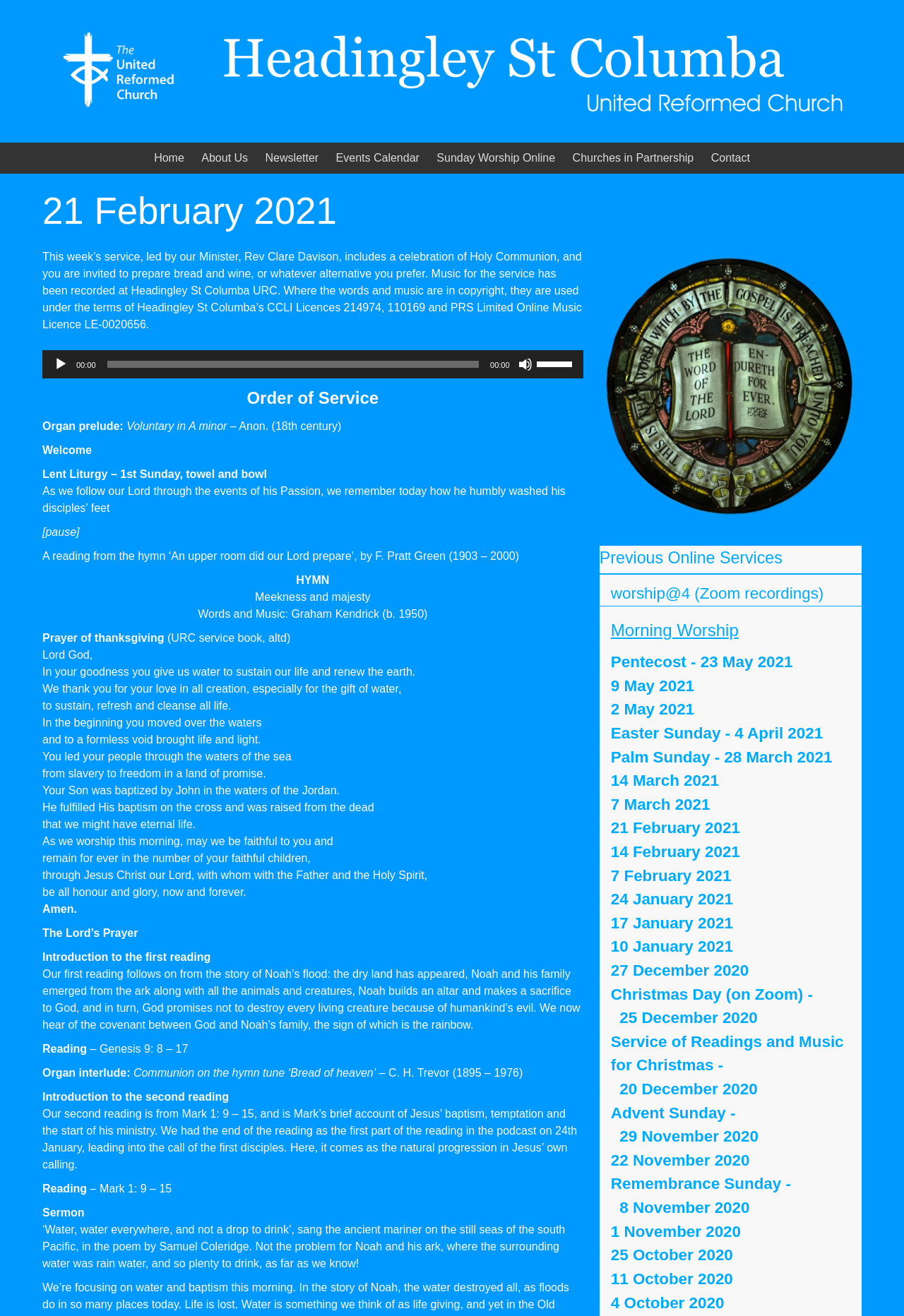Provide a thorough and detailed response to the question by examining the image: 
What is the purpose of the 'Audio Player' application?

The 'Audio Player' application is an interactive element on the webpage that allows users to play audio. It has buttons such as 'Play' and 'Mute', and a slider to control the volume. The purpose of this application is to enable users to listen to the audio content of the online service.